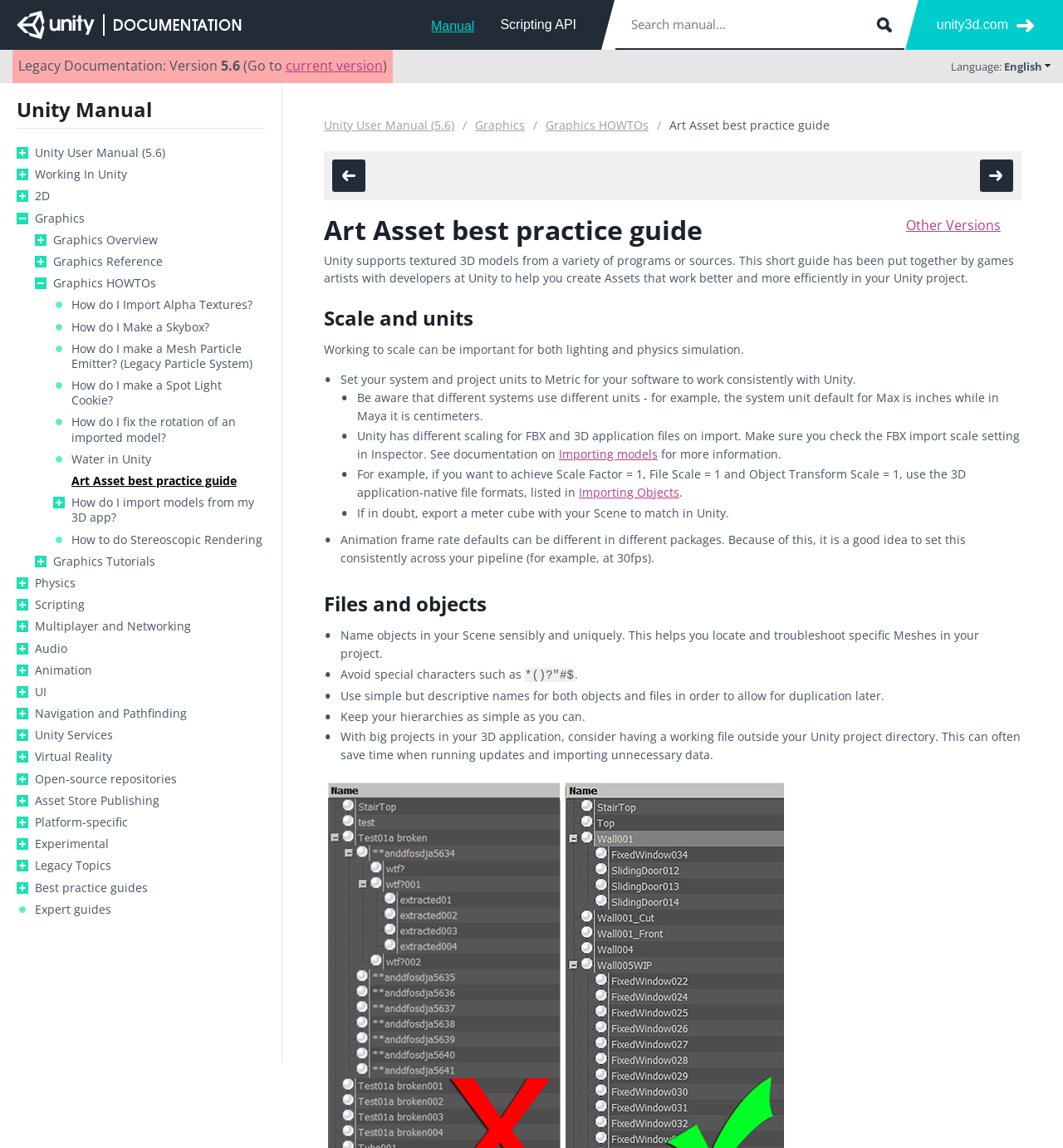What is the language of the Unity Manual?
Your answer should be a single word or phrase derived from the screenshot.

English